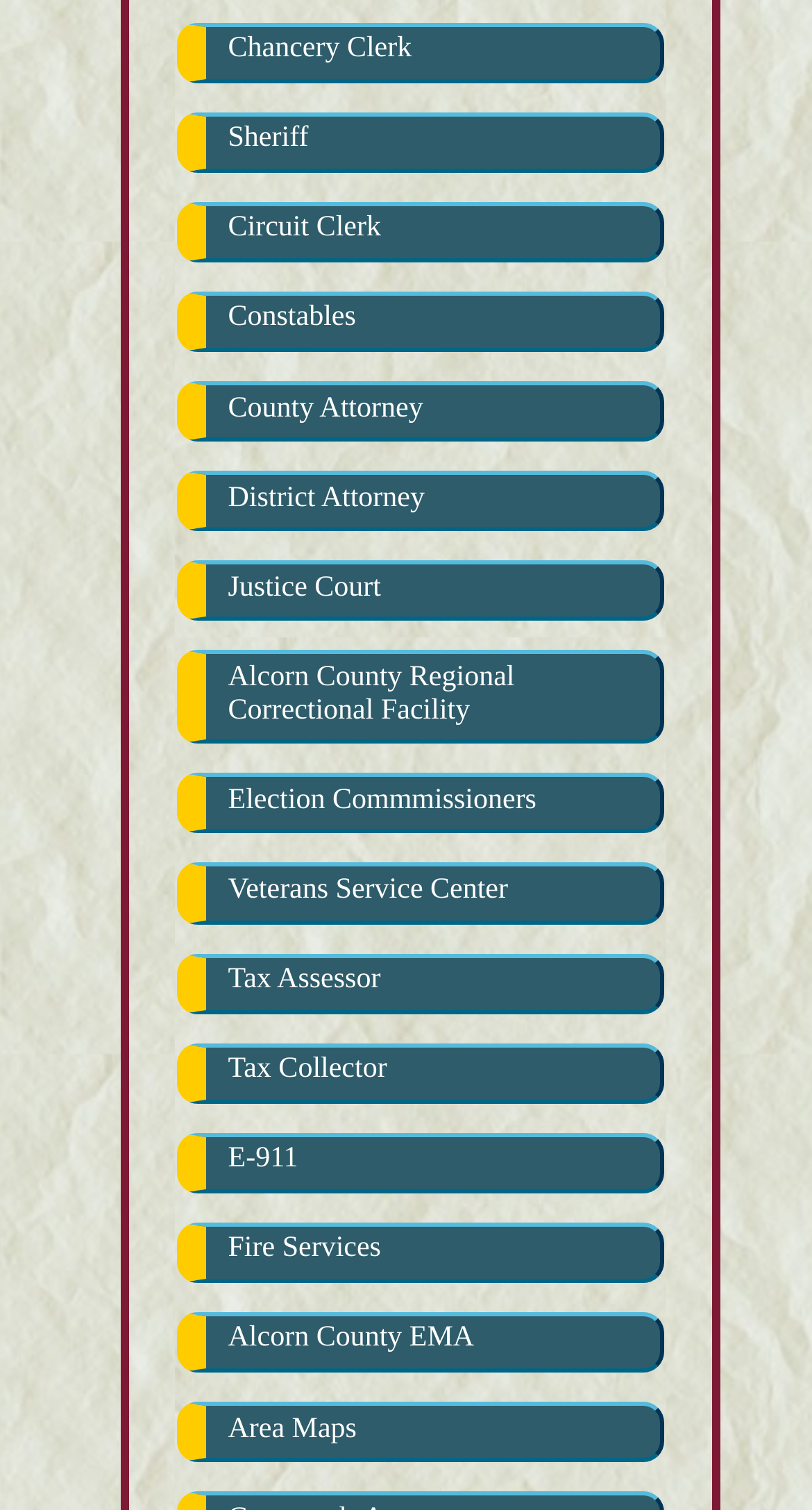Are there any links related to emergency services?
Based on the screenshot, provide a one-word or short-phrase response.

Yes